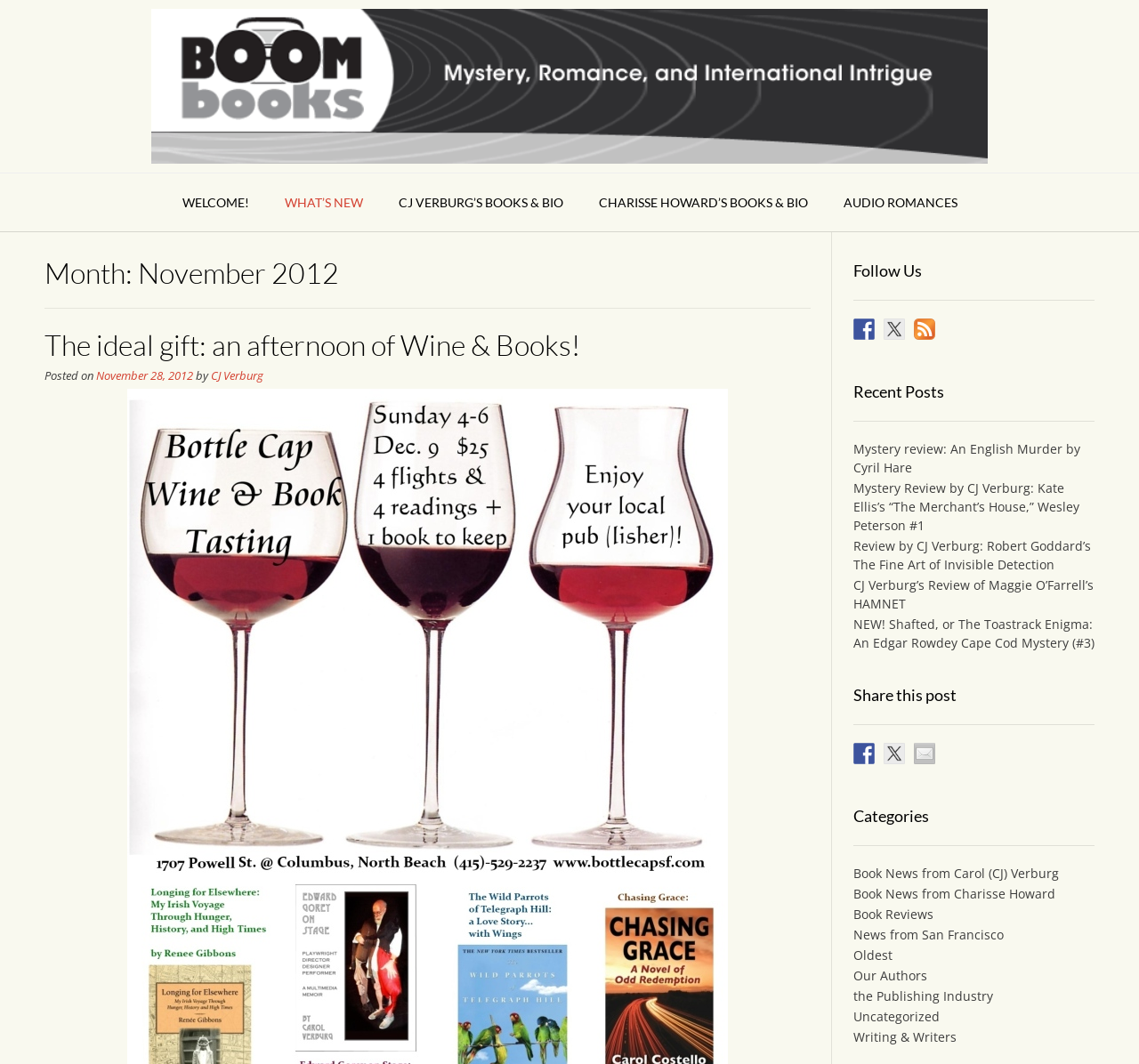Identify the bounding box coordinates for the region of the element that should be clicked to carry out the instruction: "View CJ Verburg's books and bio". The bounding box coordinates should be four float numbers between 0 and 1, i.e., [left, top, right, bottom].

[0.334, 0.163, 0.51, 0.218]